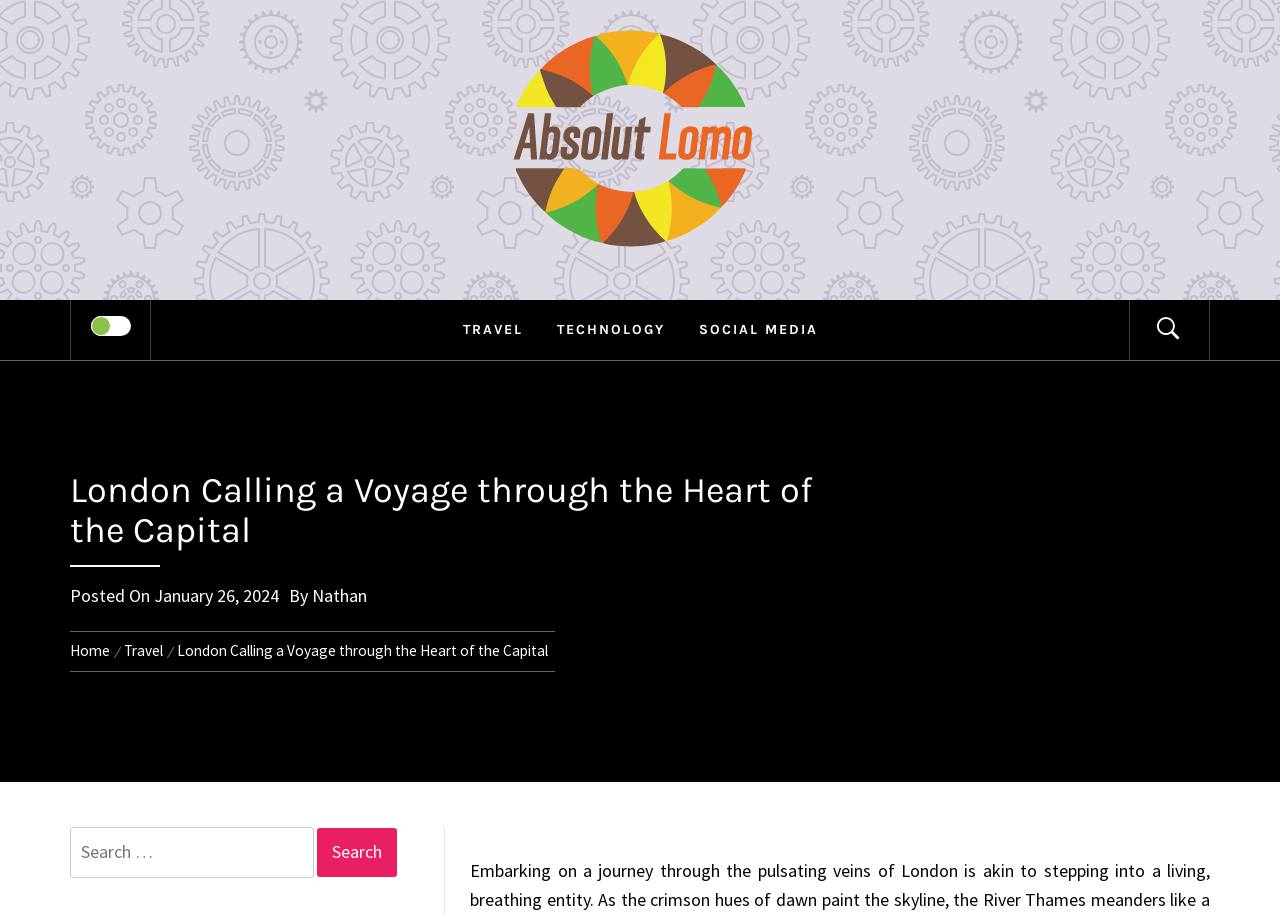Determine the bounding box coordinates of the clickable region to execute the instruction: "Go to the Travel page". The coordinates should be four float numbers between 0 and 1, denoted as [left, top, right, bottom].

[0.35, 0.328, 0.42, 0.394]